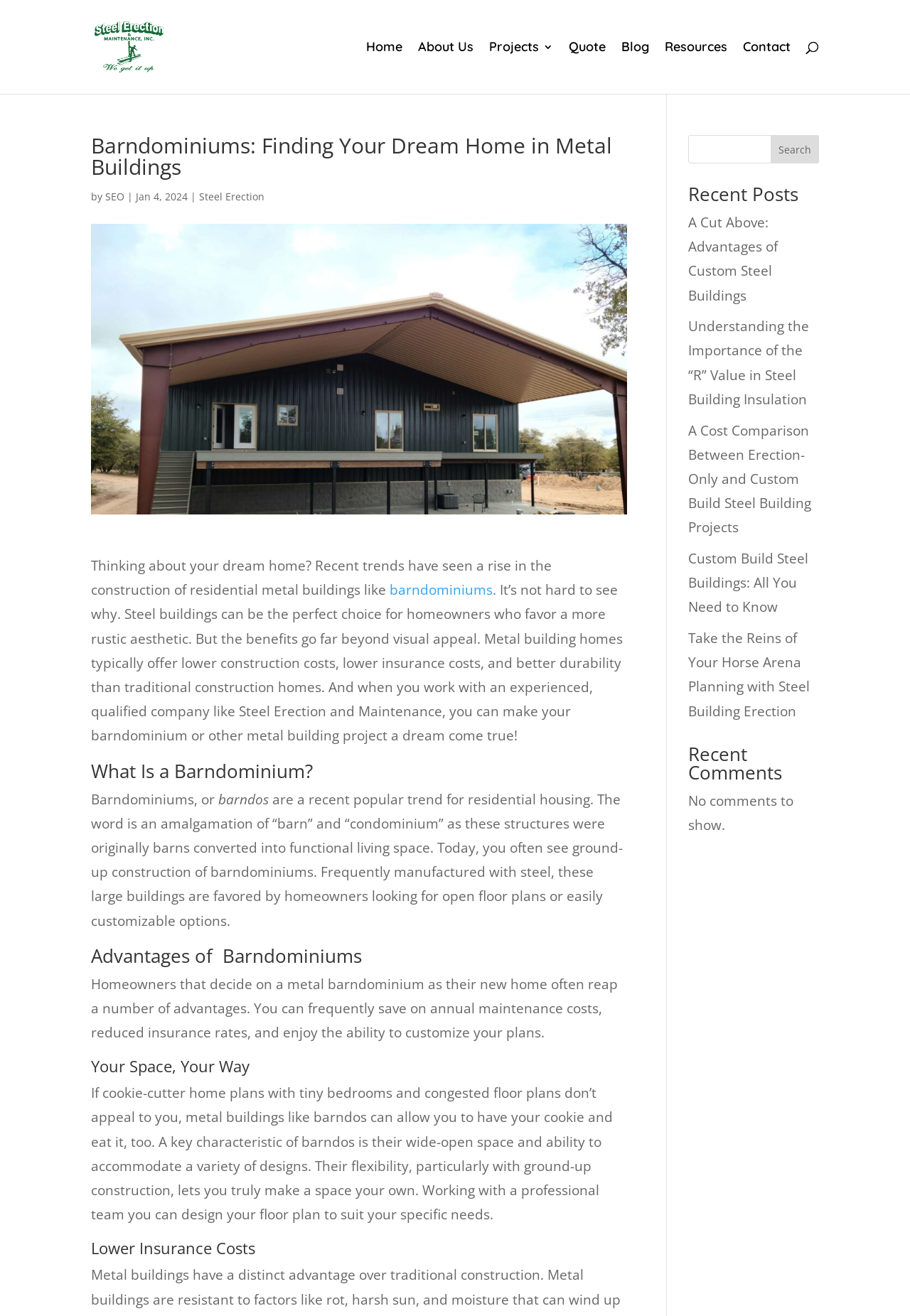Given the element description: "Resources", predict the bounding box coordinates of this UI element. The coordinates must be four float numbers between 0 and 1, given as [left, top, right, bottom].

[0.73, 0.032, 0.799, 0.071]